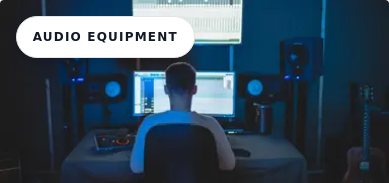List and describe all the prominent features within the image.

The image showcases a dimly lit home studio setup, where a person is seated at a desk focused on audio production. The setting is illuminated by the glow of dual computer monitors displaying audio editing software, while professional studio monitors flank the desk, emphasizing the importance of sound quality in music production. A guitar is visible in the background, suggesting a dynamic environment for recording and creativity. Above the scene, a label reads "AUDIO EQUIPMENT," highlighting the key theme of this workspace dedicated to audio technology and sound engineering.